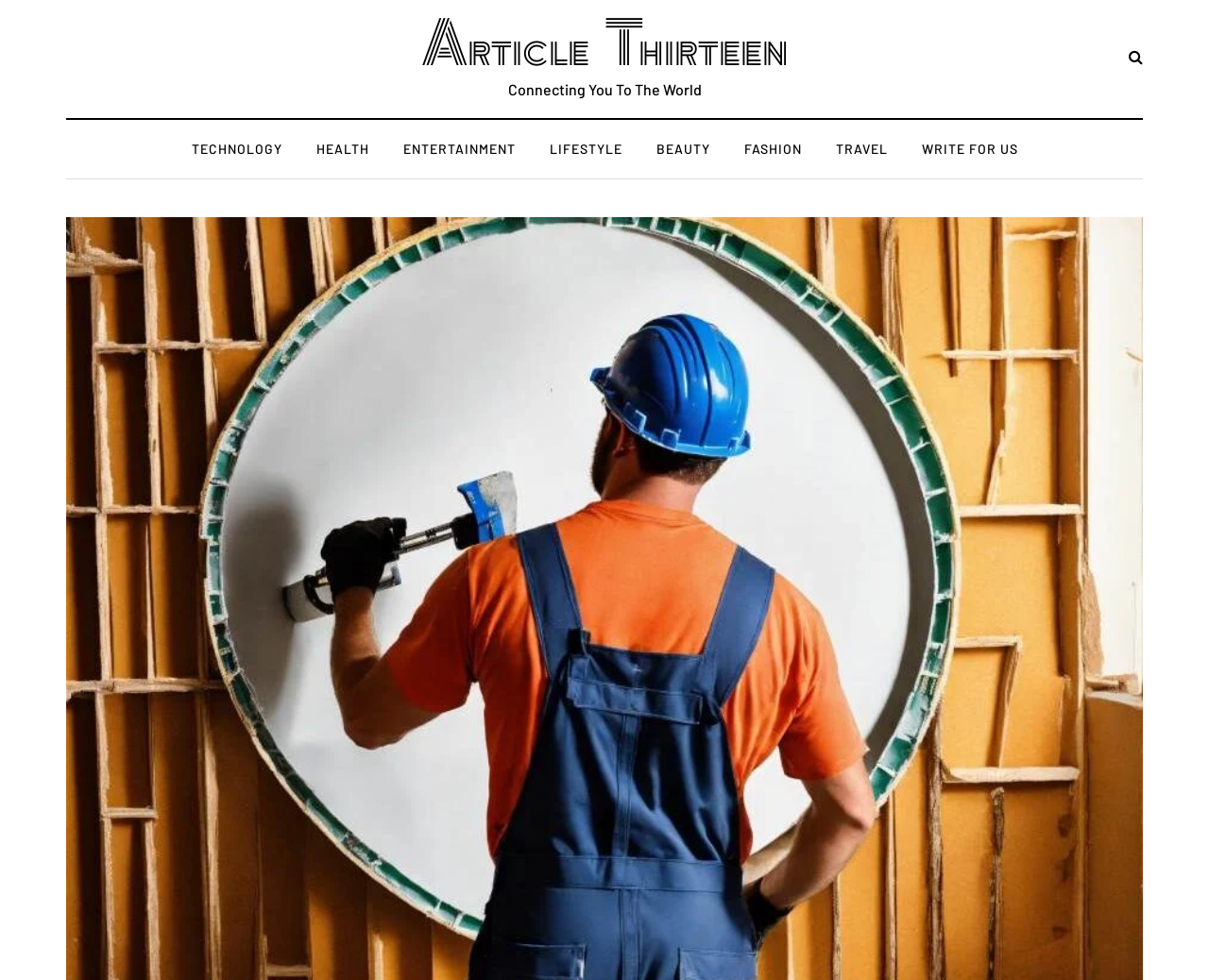Please determine the bounding box coordinates of the element's region to click in order to carry out the following instruction: "read the review of Founders Day". The coordinates should be four float numbers between 0 and 1, i.e., [left, top, right, bottom].

None